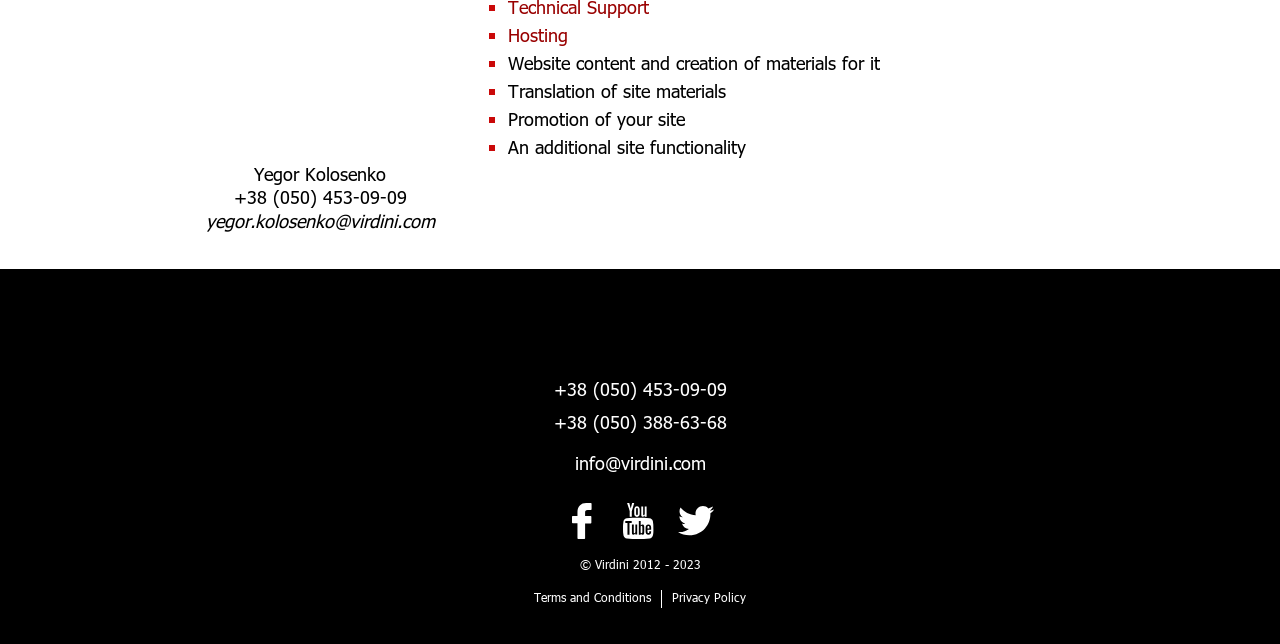What is the phone number?
Analyze the image and deliver a detailed answer to the question.

The phone number is +38 (050) 453-09-09, which is mentioned in the link at the top of the page, and also at the bottom of the page.